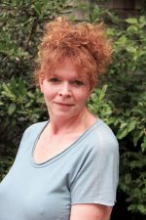Use a single word or phrase to answer this question: 
What is the color of Shelagh's top?

Light blue